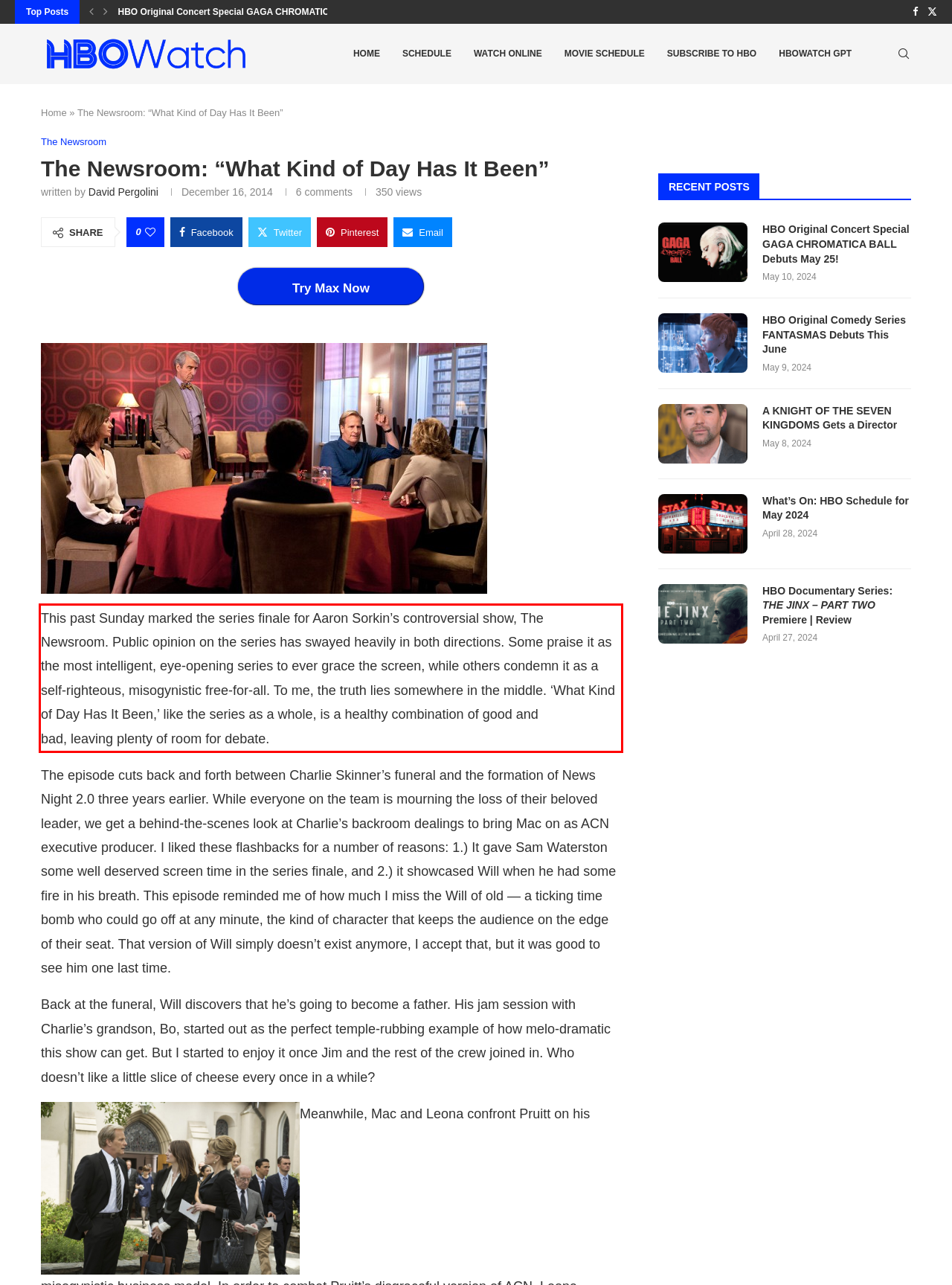In the given screenshot, locate the red bounding box and extract the text content from within it.

This past Sunday marked the series finale for Aaron Sorkin’s controversial show, The Newsroom. Public opinion on the series has swayed heavily in both directions. Some praise it as the most intelligent, eye-opening series to ever grace the screen, while others condemn it as a self-righteous, misogynistic free-for-all. To me, the truth lies somewhere in the middle. ‘What Kind of Day Has It Been,’ like the series as a whole, is a healthy combination of good and bad, leaving plenty of room for debate.